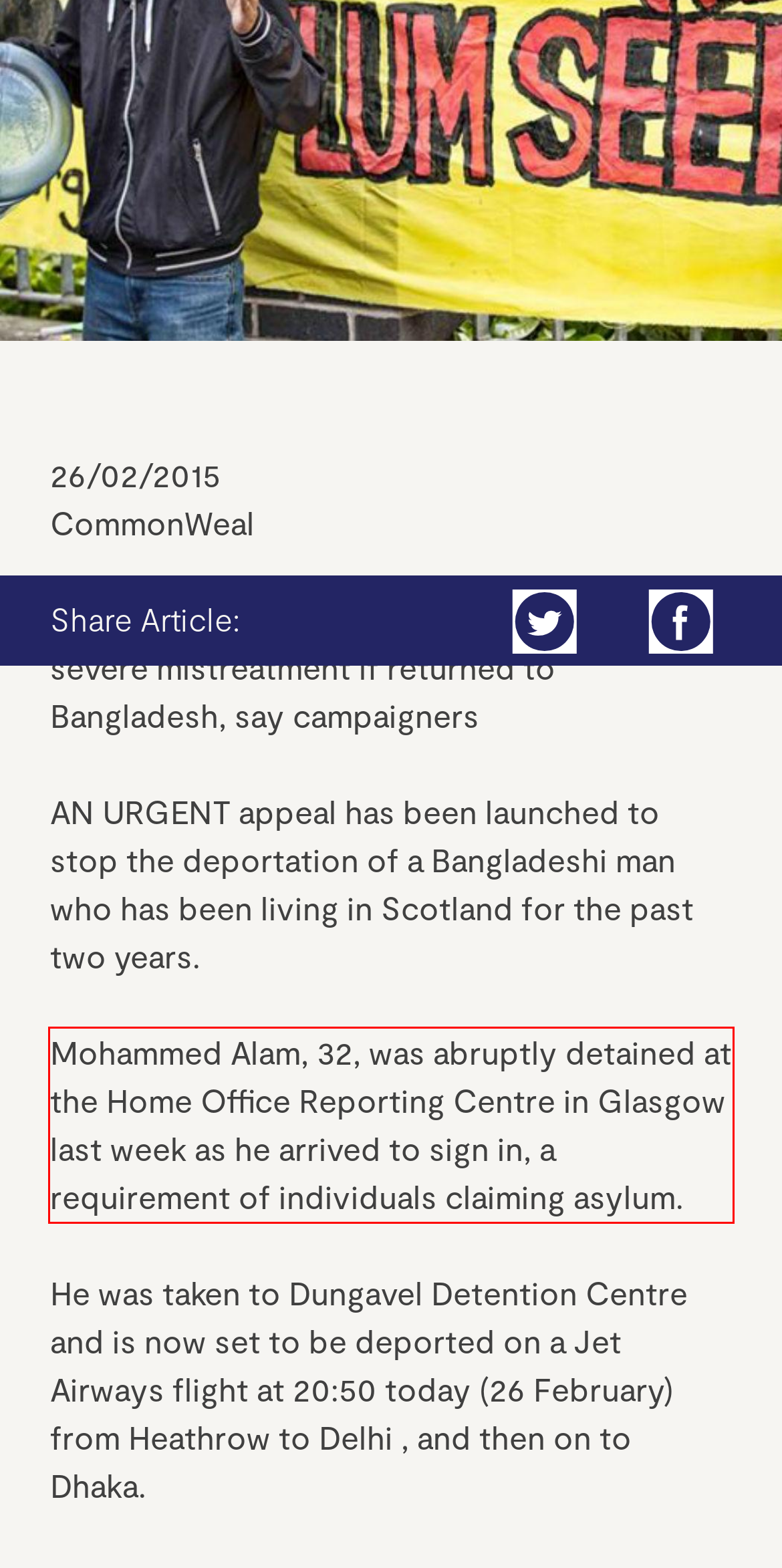Analyze the red bounding box in the provided webpage screenshot and generate the text content contained within.

Mohammed Alam, 32, was abruptly detained at the Home Office Reporting Centre in Glasgow last week as he arrived to sign in, a requirement of individuals claiming asylum.